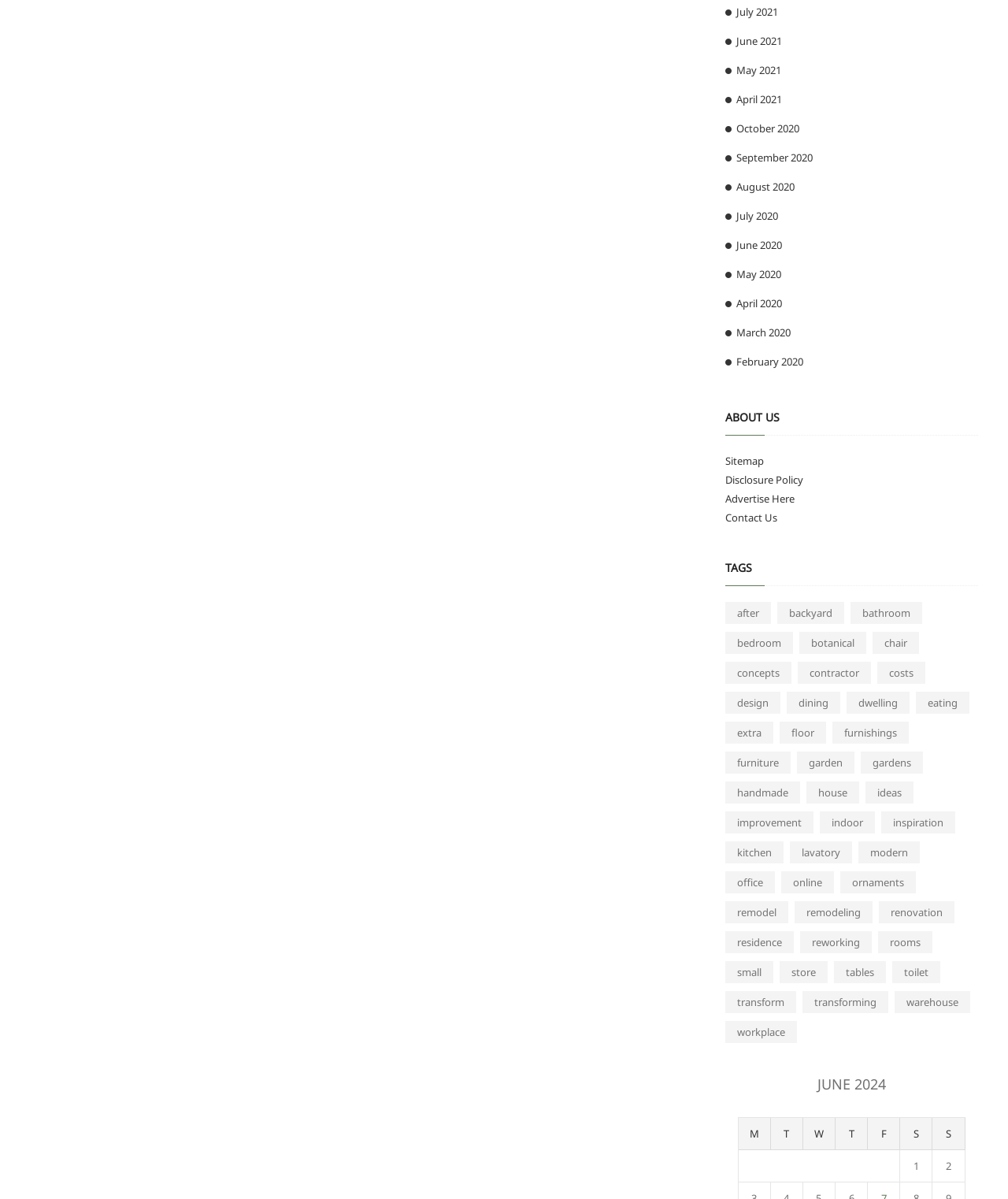Using floating point numbers between 0 and 1, provide the bounding box coordinates in the format (top-left x, top-left y, bottom-right x, bottom-right y). Locate the UI element described here: remodel

[0.719, 0.752, 0.782, 0.77]